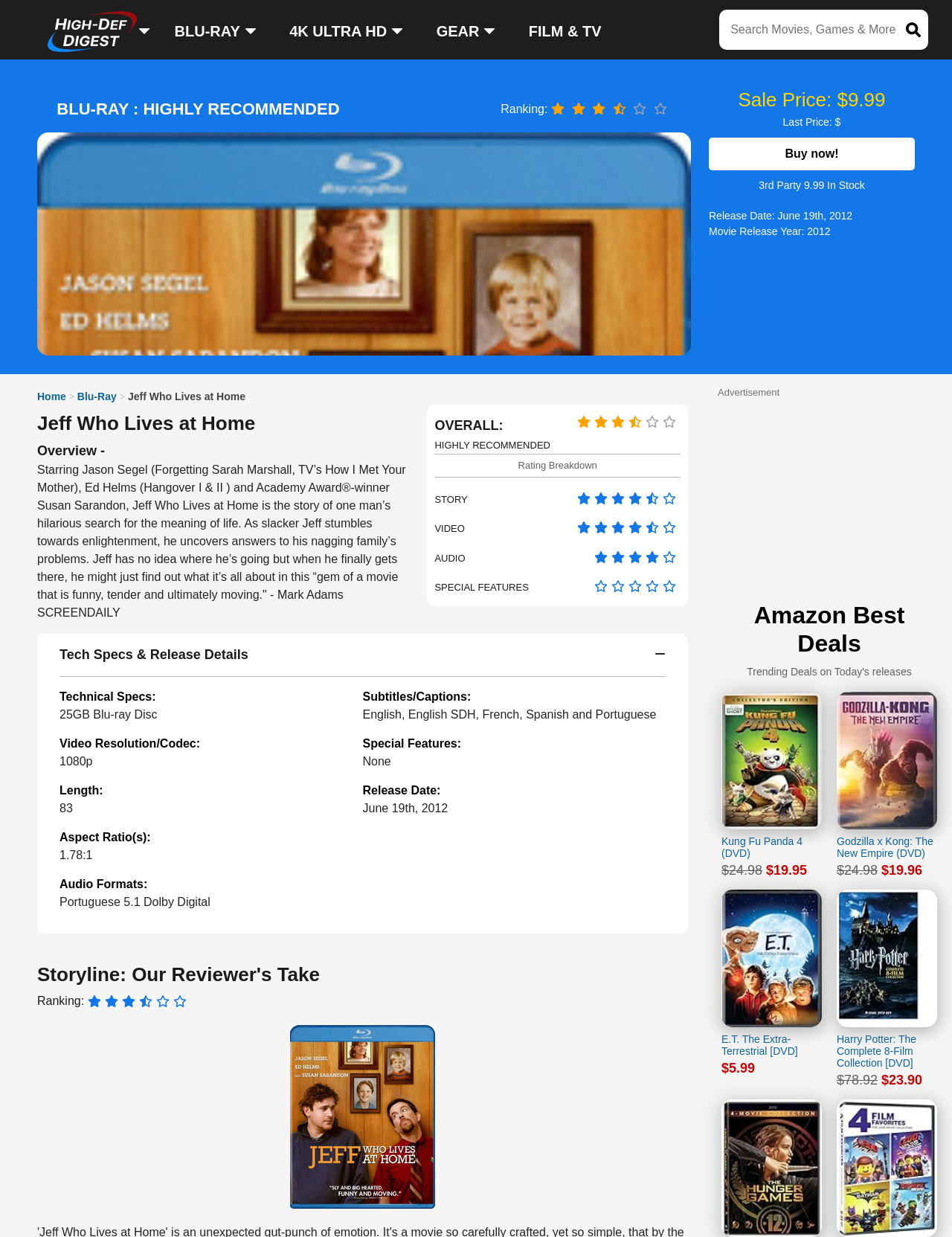Please determine the headline of the webpage and provide its content.

Jeff Who Lives at Home